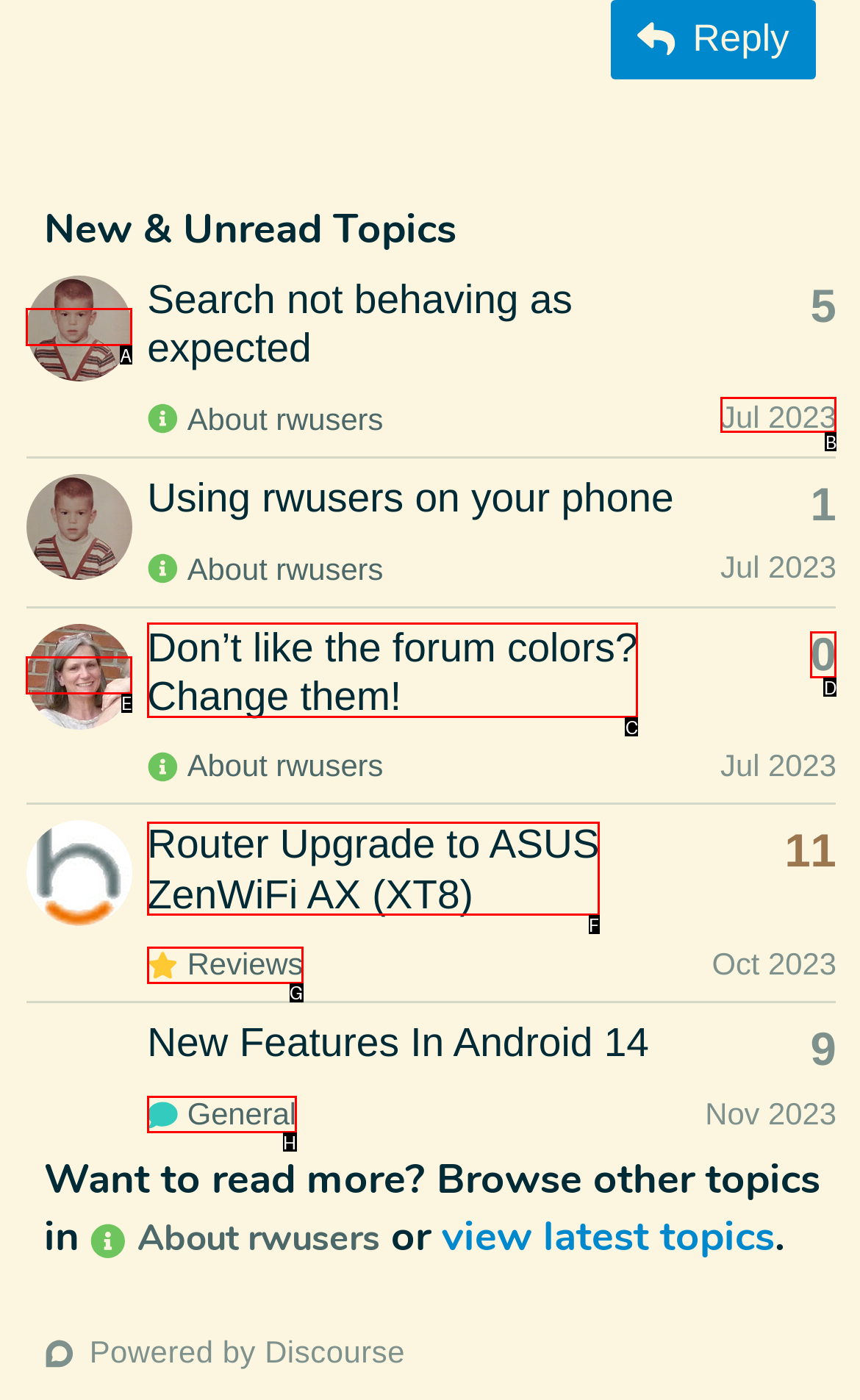Determine the letter of the UI element I should click on to complete the task: Read topic 'Router Upgrade to ASUS ZenWiFi AX (XT8)' from the provided choices in the screenshot.

F